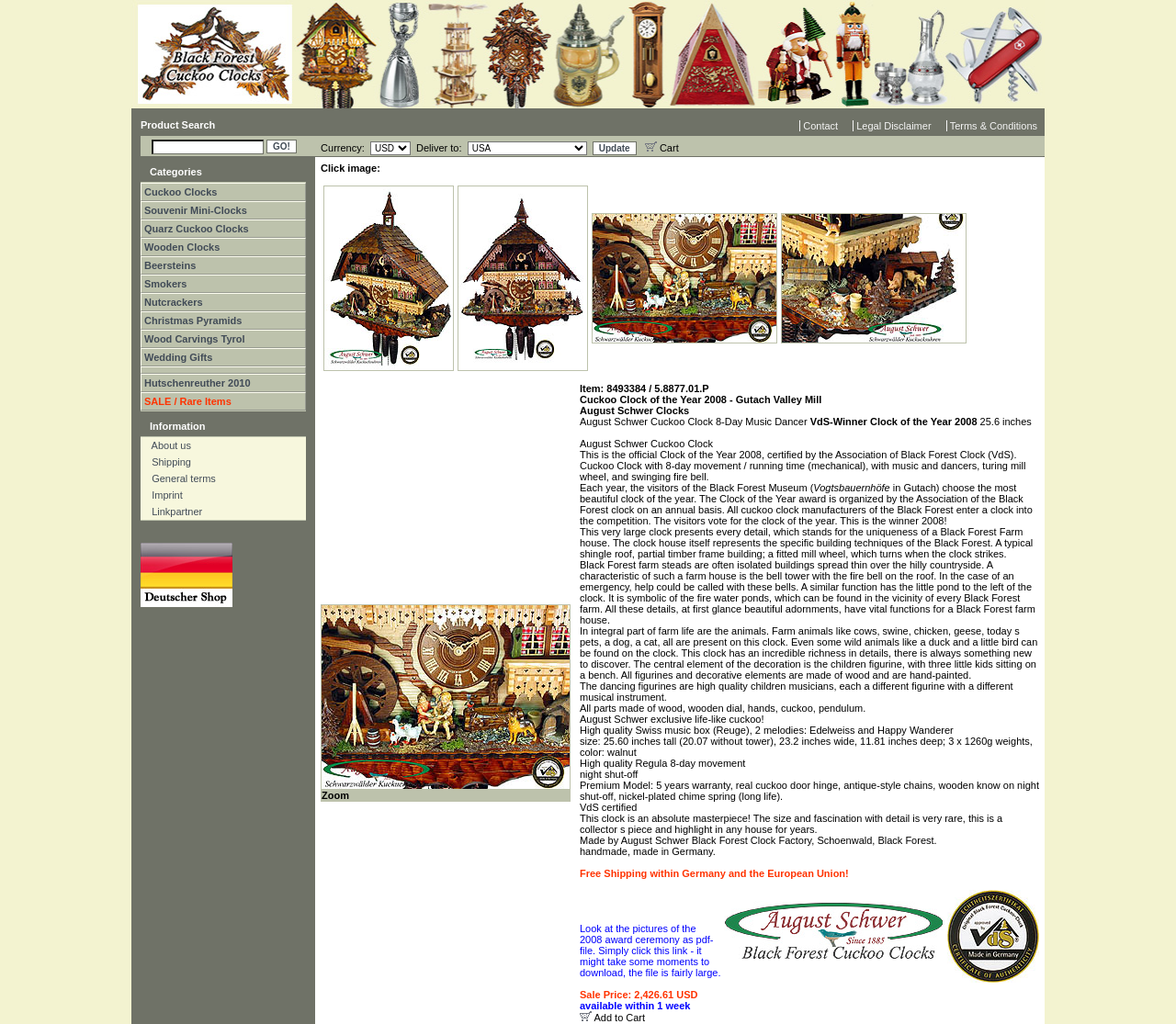Identify the bounding box coordinates for the element you need to click to achieve the following task: "Learn about the Cuckoo Clock of the Year 2008". Provide the bounding box coordinates as four float numbers between 0 and 1, in the form [left, top, right, bottom].

[0.276, 0.182, 0.385, 0.361]